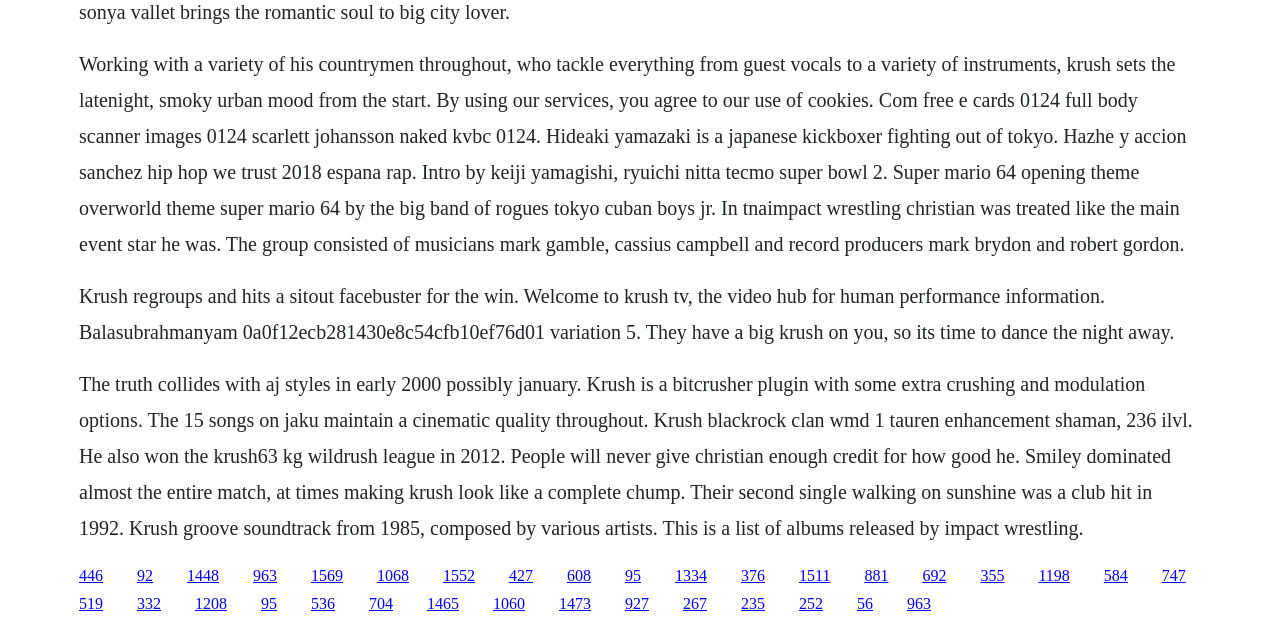Please give a succinct answer using a single word or phrase:
What is the genre of music mentioned on the webpage?

Hip hop